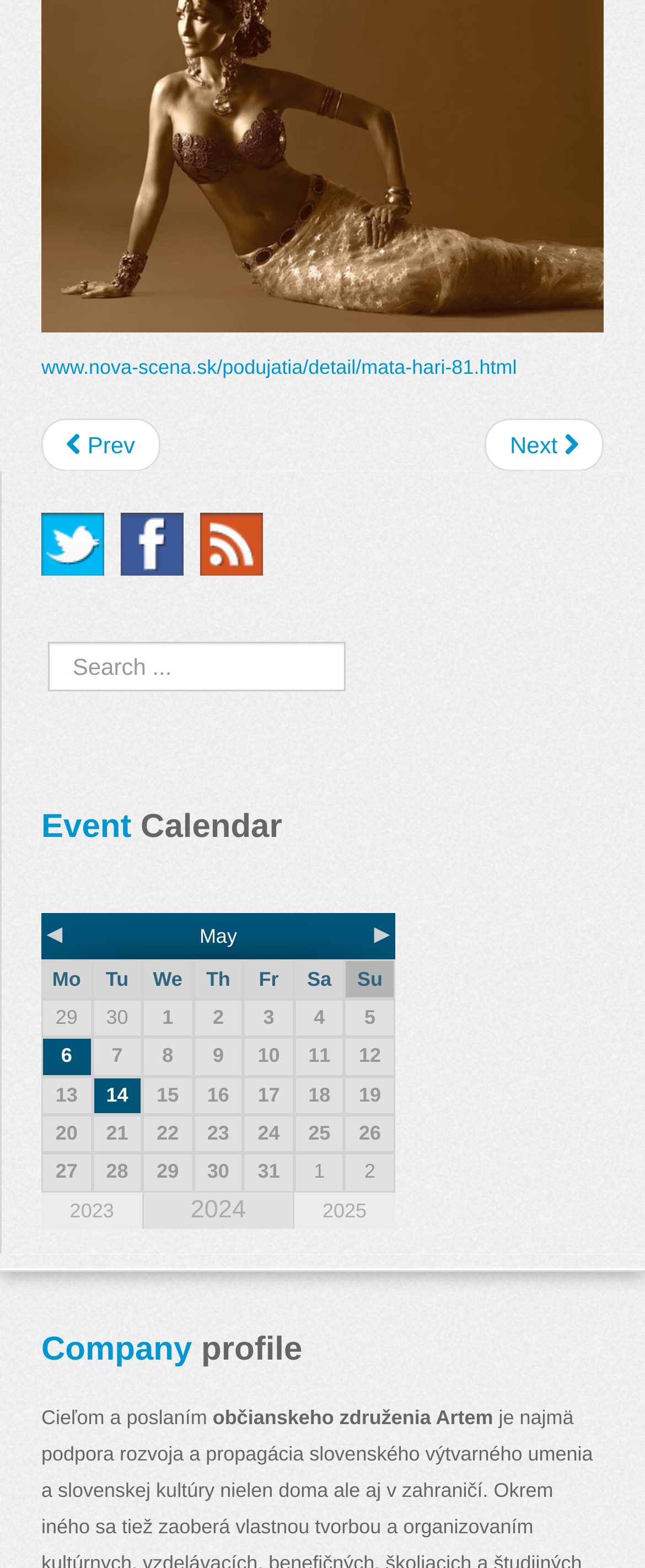Please predict the bounding box coordinates of the element's region where a click is necessary to complete the following instruction: "Select the date 14". The coordinates should be represented by four float numbers between 0 and 1, i.e., [left, top, right, bottom].

[0.165, 0.69, 0.199, 0.705]